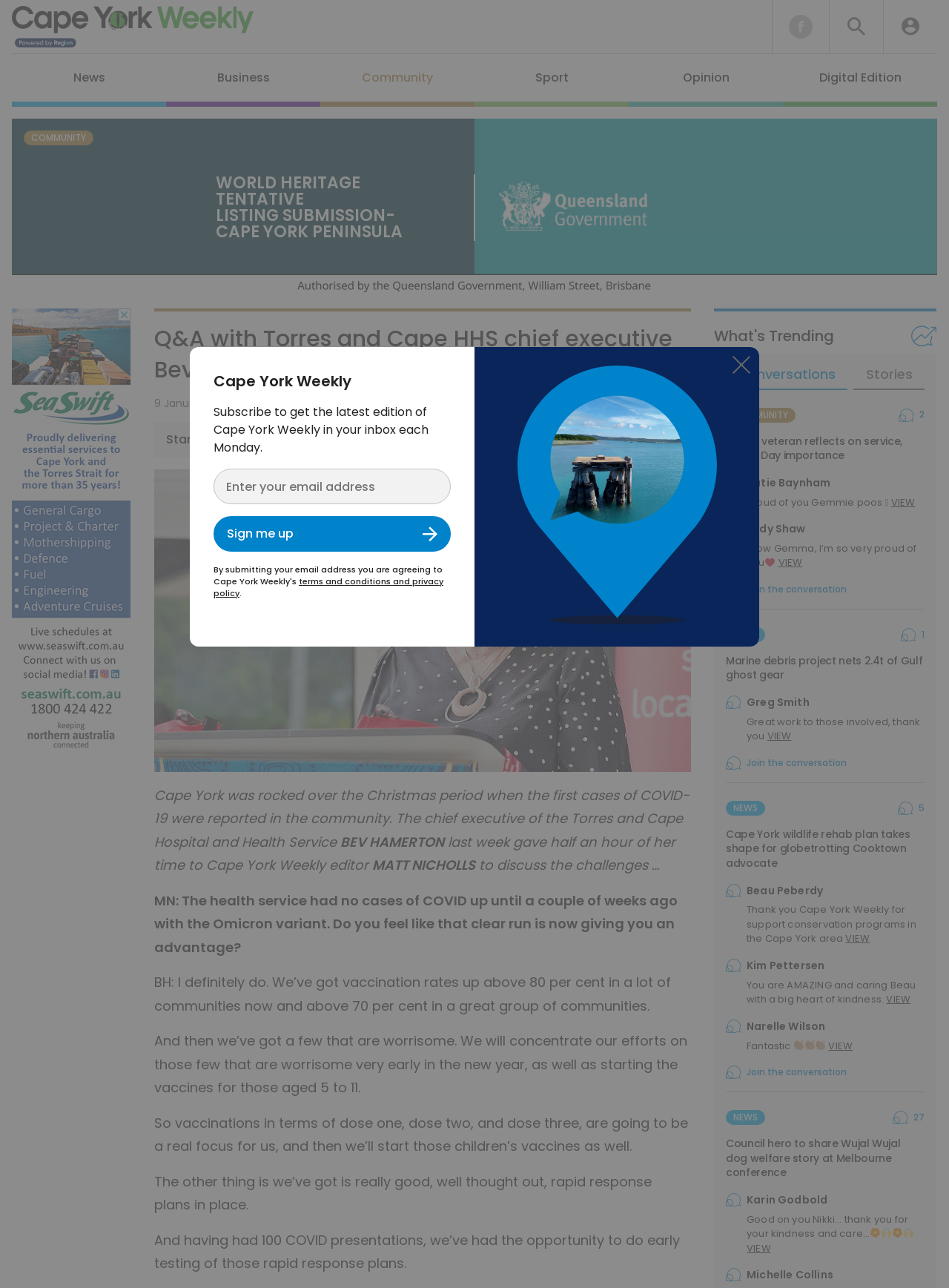Construct a comprehensive description capturing every detail on the webpage.

This webpage is an article from Cape York Weekly, featuring a Q&A session with Torres and Cape HHS chief executive Bev Hamerton. At the top of the page, there is a navigation bar with links to different sections, including News, Business, Community, Sport, and Opinion. Below the navigation bar, there is a large image and a heading that reads "WORLD HERITAGE TENTATIVE LISTING SUBMISSION- CAPE YORK PENINSULA".

The main content of the article is a Q&A session with Bev Hamerton, where she discusses the challenges of COVID-19 in the community. The article is divided into sections, with headings and paragraphs of text. There are also images and links to other articles and conversations throughout the page.

On the right-hand side of the page, there is a section titled "What's Trending", which features links to other popular articles and conversations. Below this section, there are more links to articles and conversations, including a section titled "NEWS" with links to other news articles.

Throughout the page, there are various buttons and links to join conversations, view comments, and share articles. The overall layout of the page is clean and easy to navigate, with clear headings and concise text.